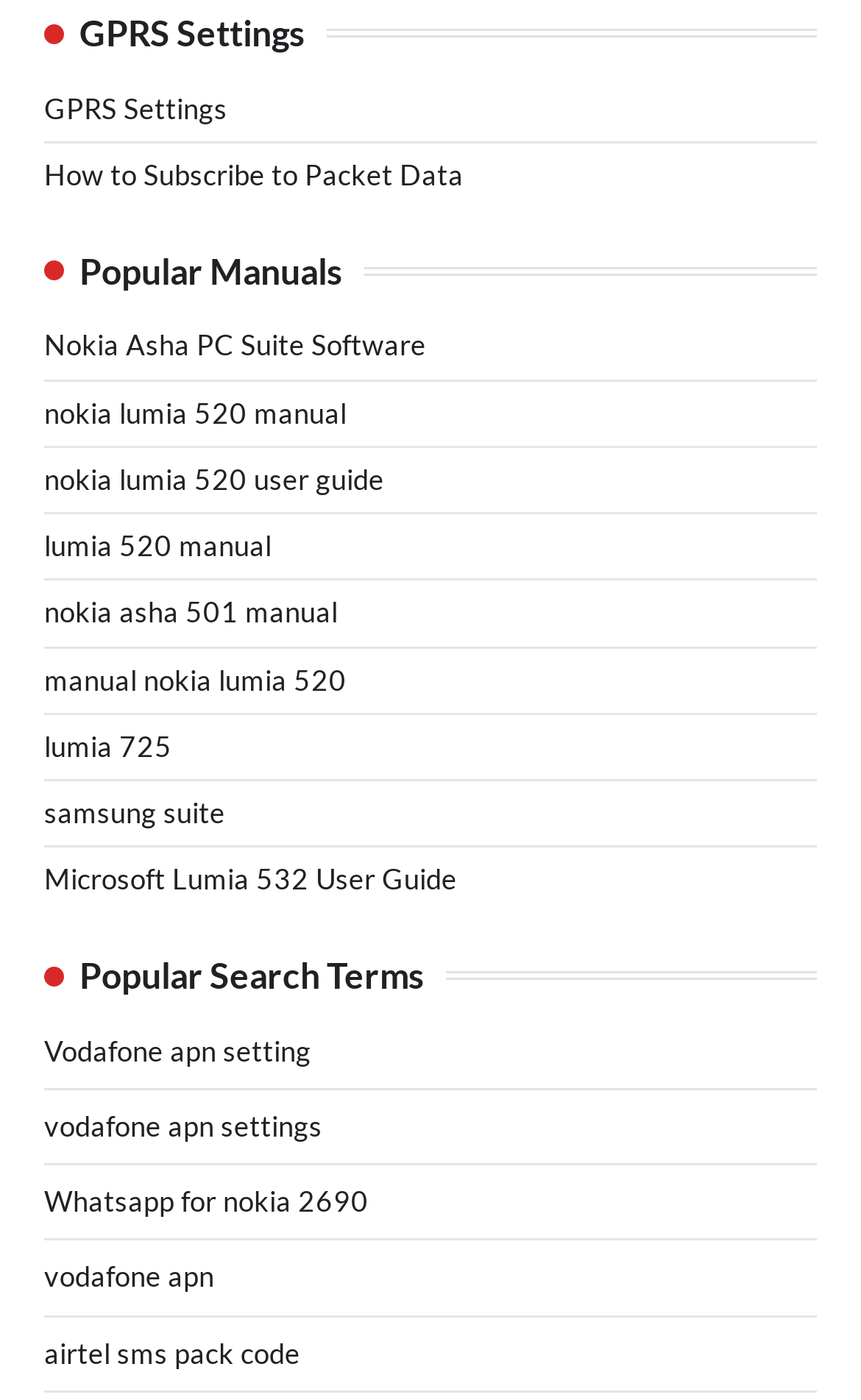How many headings are there on the webpage?
Look at the webpage screenshot and answer the question with a detailed explanation.

There are 3 headings on the webpage because there are 3 heading elements with distinct text content: 'GPRS Settings', 'Popular Manuals', and 'Popular Search Terms'.